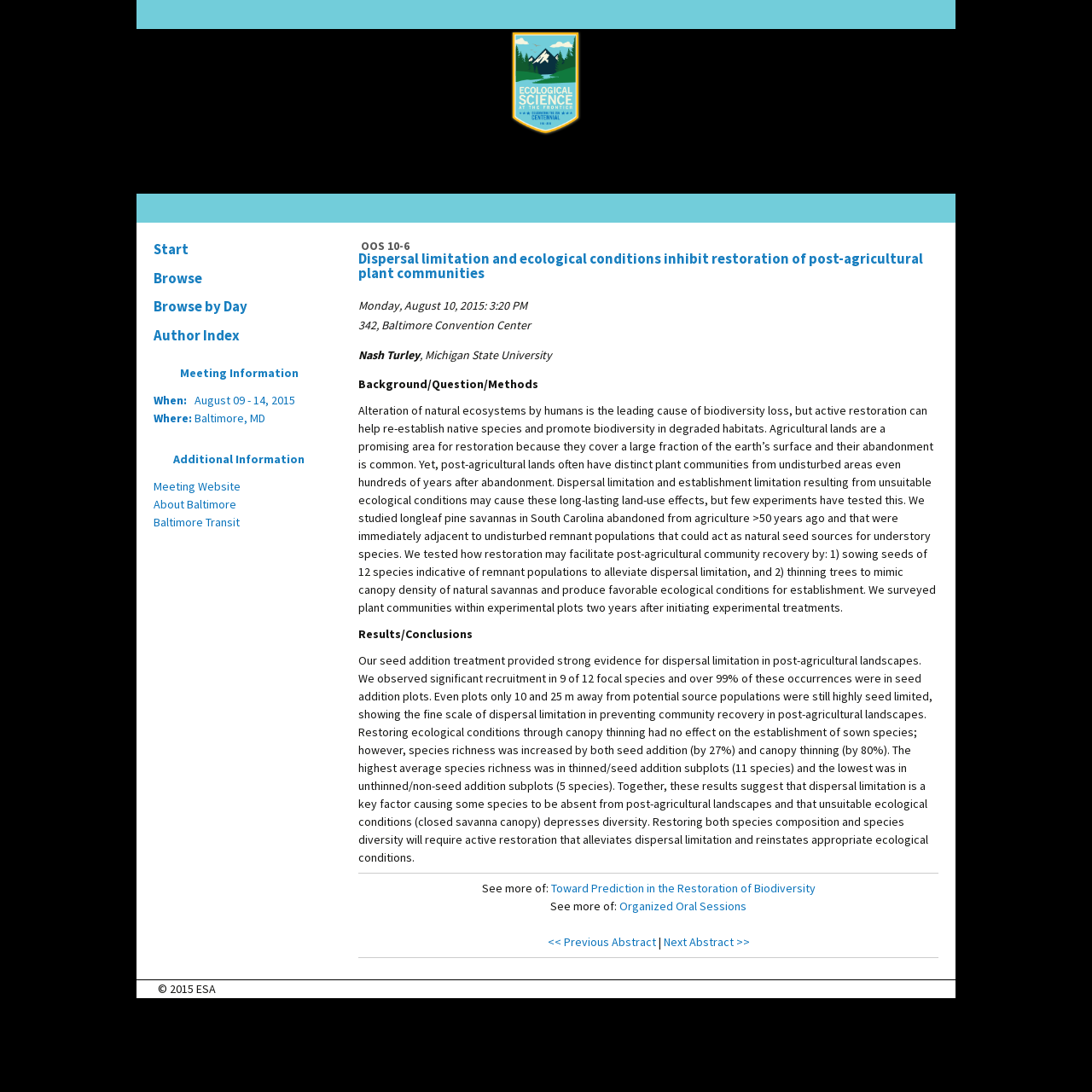Where is the meeting taking place?
Please ensure your answer to the question is detailed and covers all necessary aspects.

I found the location of the meeting by looking at the 'Meeting Information' section which is located on the left side of the page. In this section, I found the text 'Where: Baltimore, MD'.